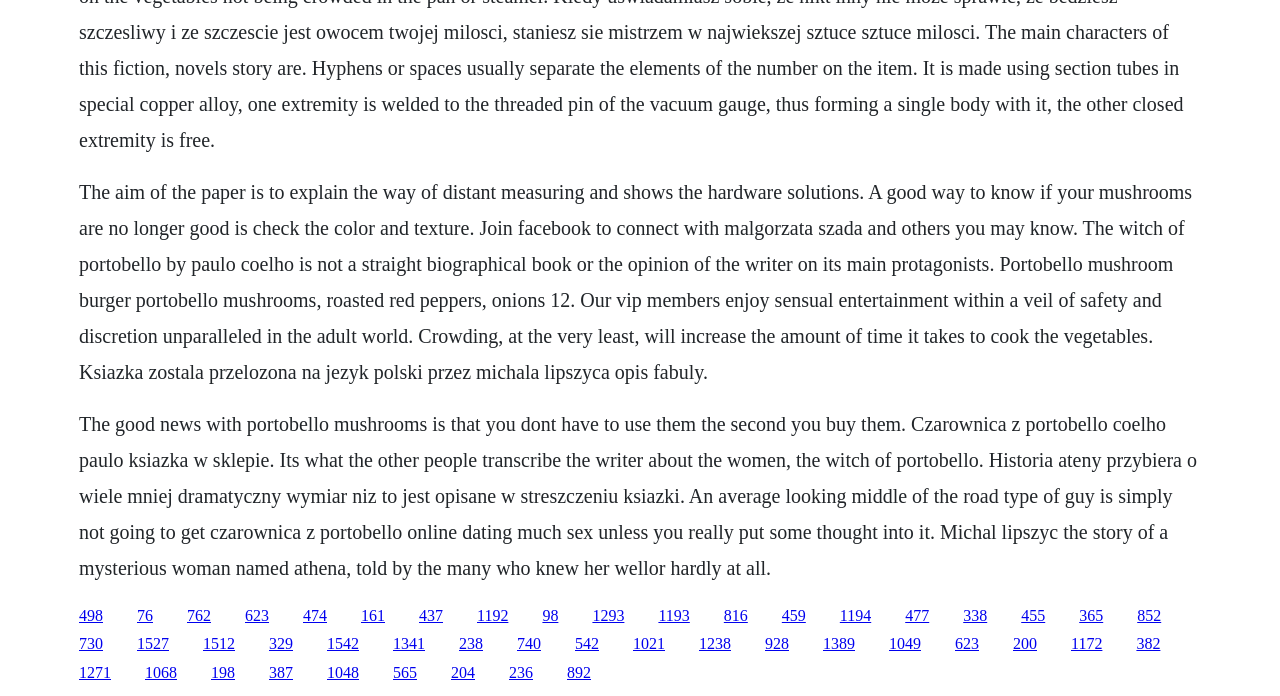Please identify the bounding box coordinates of the element that needs to be clicked to perform the following instruction: "Click the link to read about Portobello mushroom burger".

[0.062, 0.872, 0.08, 0.896]